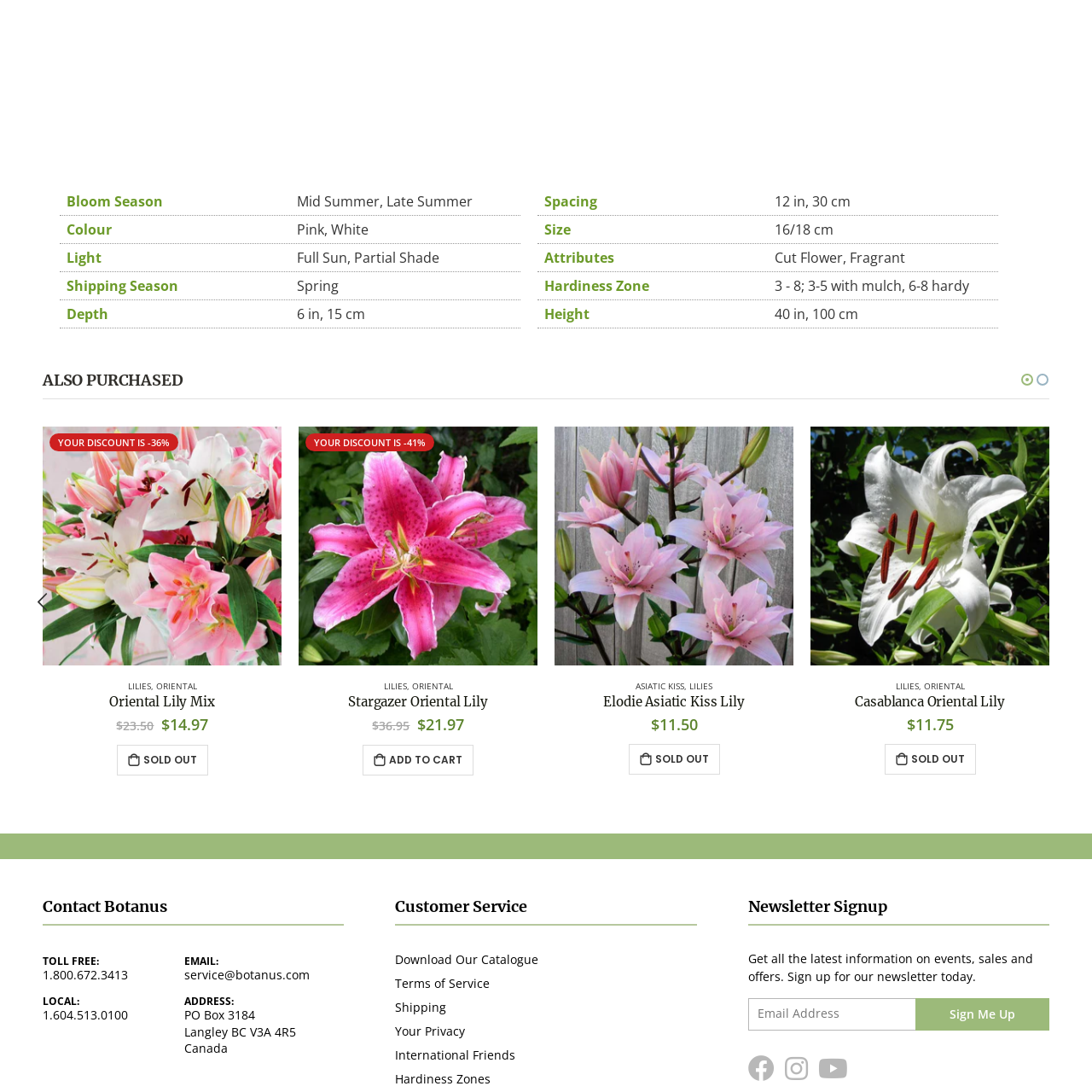Observe the image framed by the red bounding box and present a detailed answer to the following question, relying on the visual data provided: What makes Oriental Lily Mix an excellent choice for gardeners?

The caption highlights that the Oriental Lily Mix is cut flower friendly and fragrant, making it an excellent choice for both experienced gardeners and beginners who want to enhance their garden with these exquisite blooms.